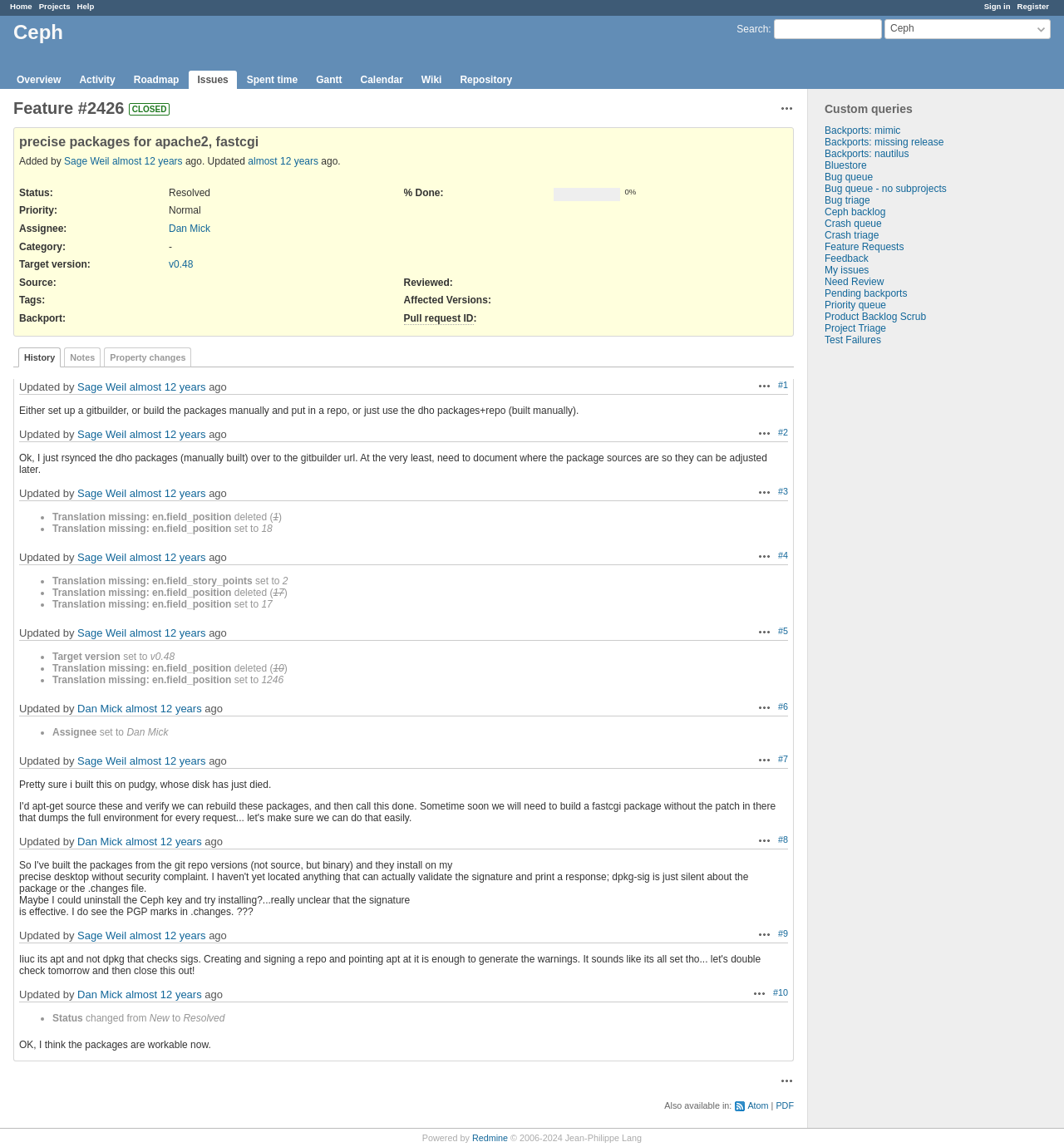Please predict the bounding box coordinates of the element's region where a click is necessary to complete the following instruction: "Search for issues". The coordinates should be represented by four float numbers between 0 and 1, i.e., [left, top, right, bottom].

[0.692, 0.02, 0.722, 0.031]